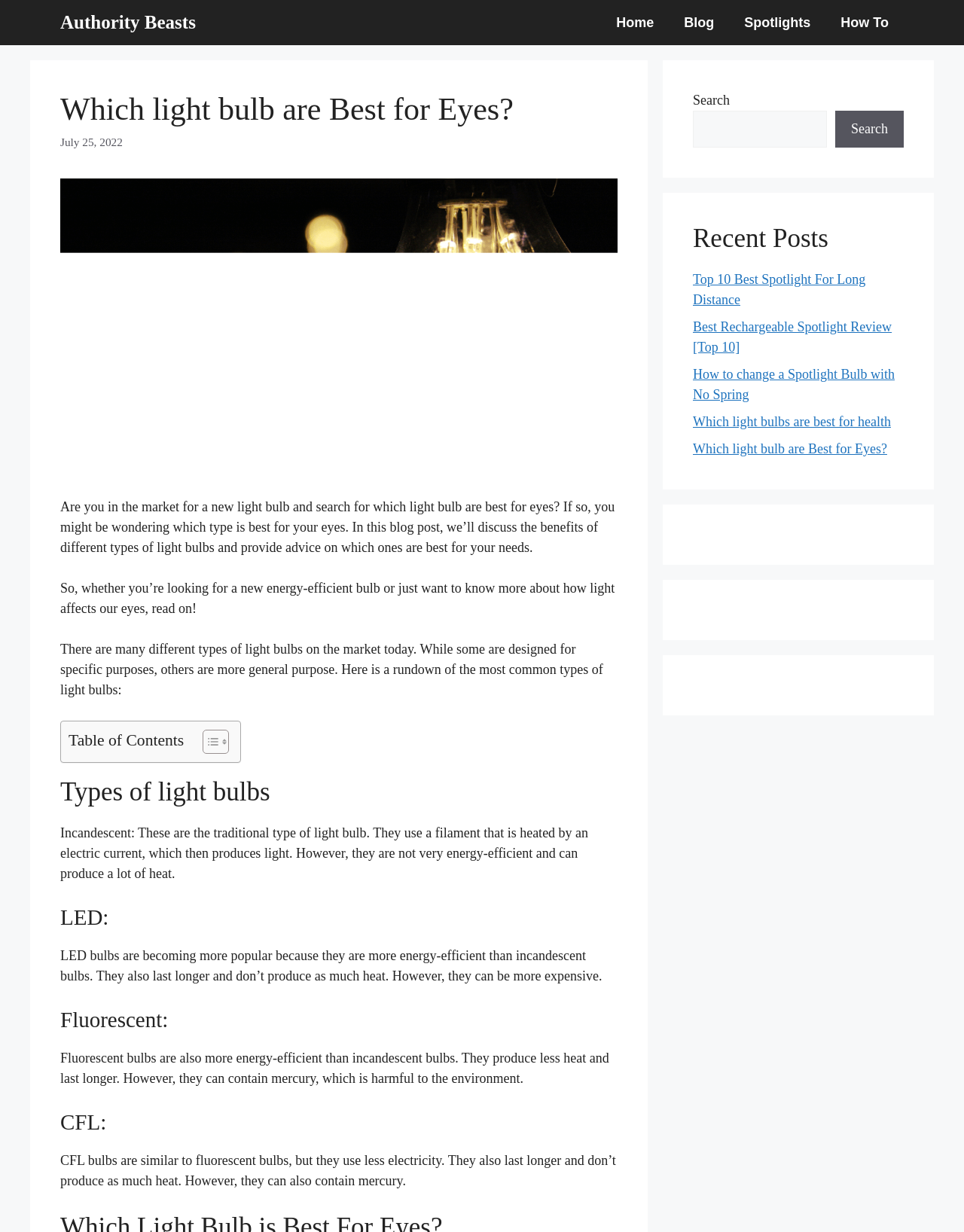What is the function of the 'Toggle Table of Content' button?
Answer with a single word or short phrase according to what you see in the image.

To show or hide table of content